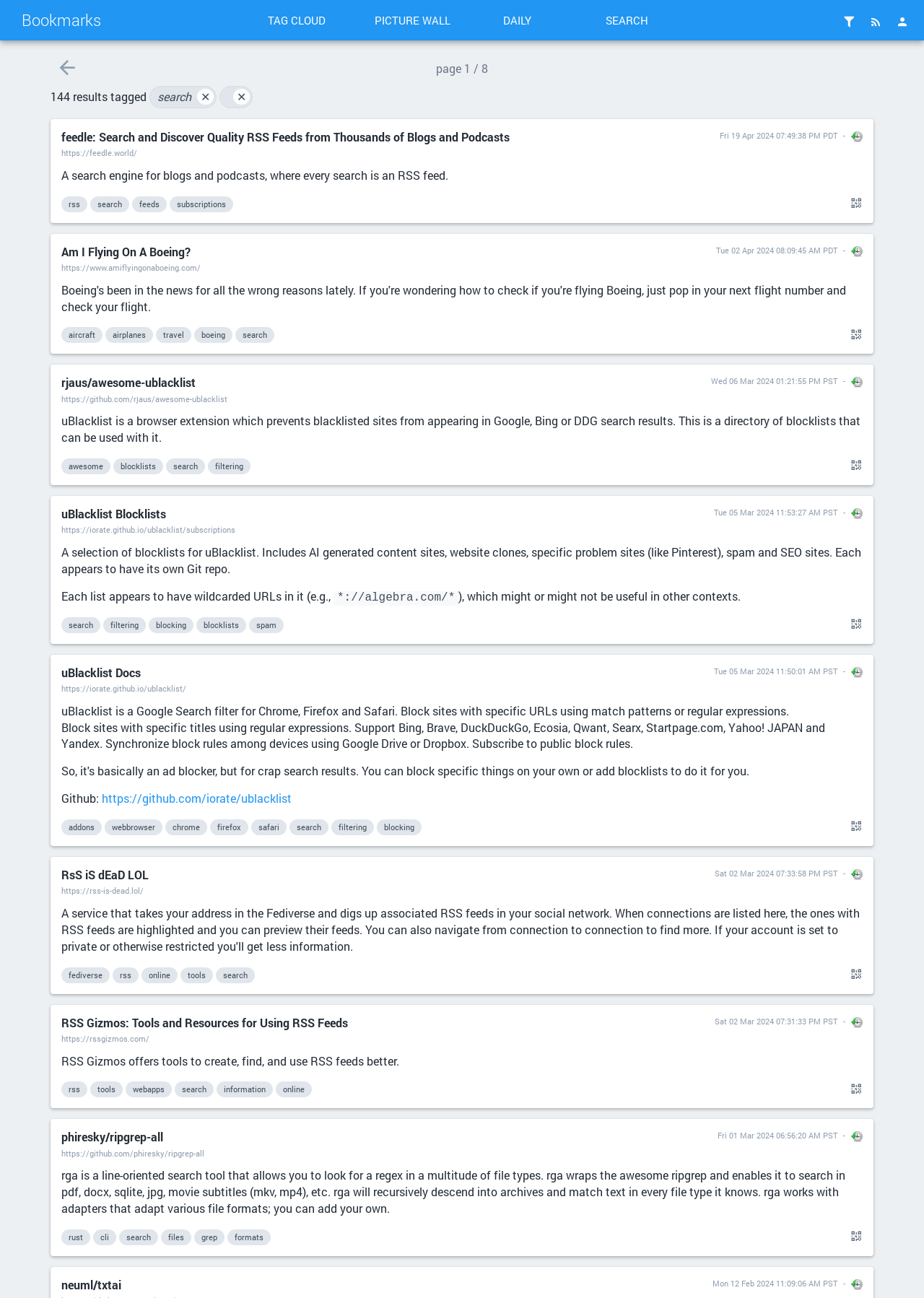Find the bounding box coordinates of the element to click in order to complete this instruction: "Check the feedle website". The bounding box coordinates must be four float numbers between 0 and 1, denoted as [left, top, right, bottom].

[0.066, 0.1, 0.637, 0.111]